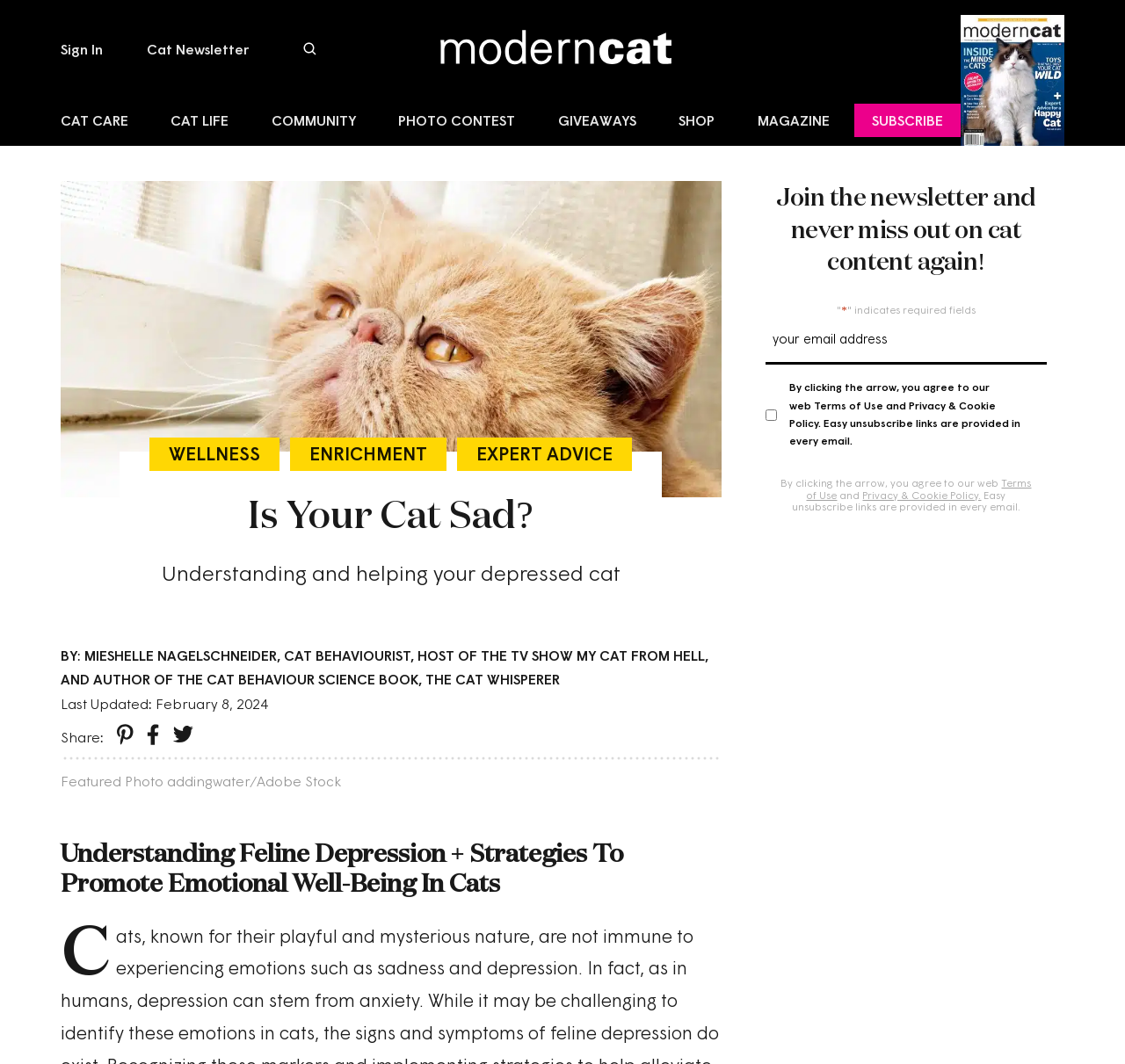Identify the bounding box coordinates of the specific part of the webpage to click to complete this instruction: "Search for something".

[0.252, 0.03, 0.268, 0.062]